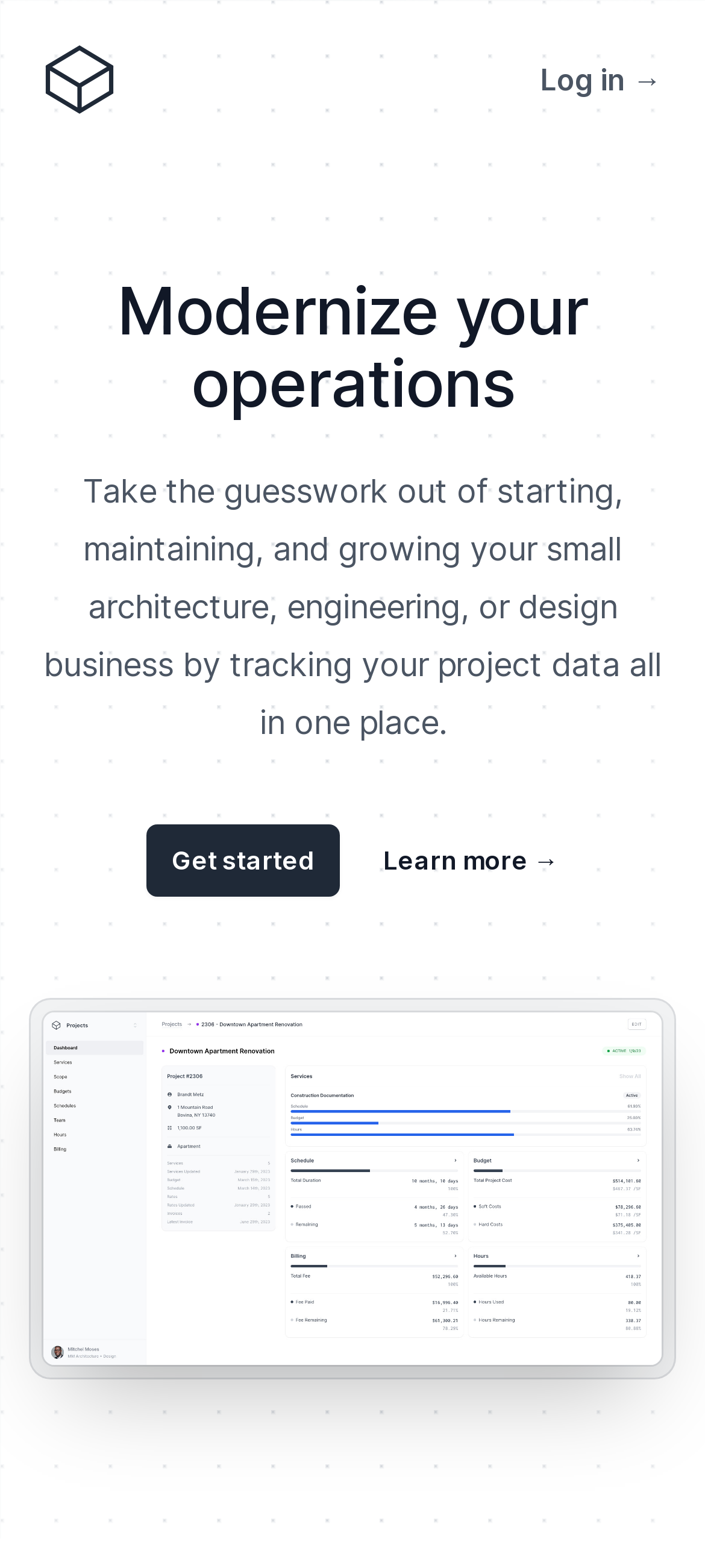Construct a comprehensive caption that outlines the webpage's structure and content.

The webpage is an office management platform for project-based companies, specifically designed for small architecture, engineering, or design businesses. At the top of the page, there is a navigation bar with two links: "Format Projects" and "Log in", with the company logo situated next to the "Format Projects" link. 

Below the navigation bar, a prominent heading "Modernize your operations" is displayed. Following this heading, a paragraph of text explains the benefits of using the platform, stating that it helps to track project data in one place, making it easier to start, maintain, and grow a business.

Underneath the paragraph, there are two calls-to-action: "Get started" and "Learn more", positioned side by side. Below these buttons, a screenshot of the application is displayed, showcasing the platform's interface.